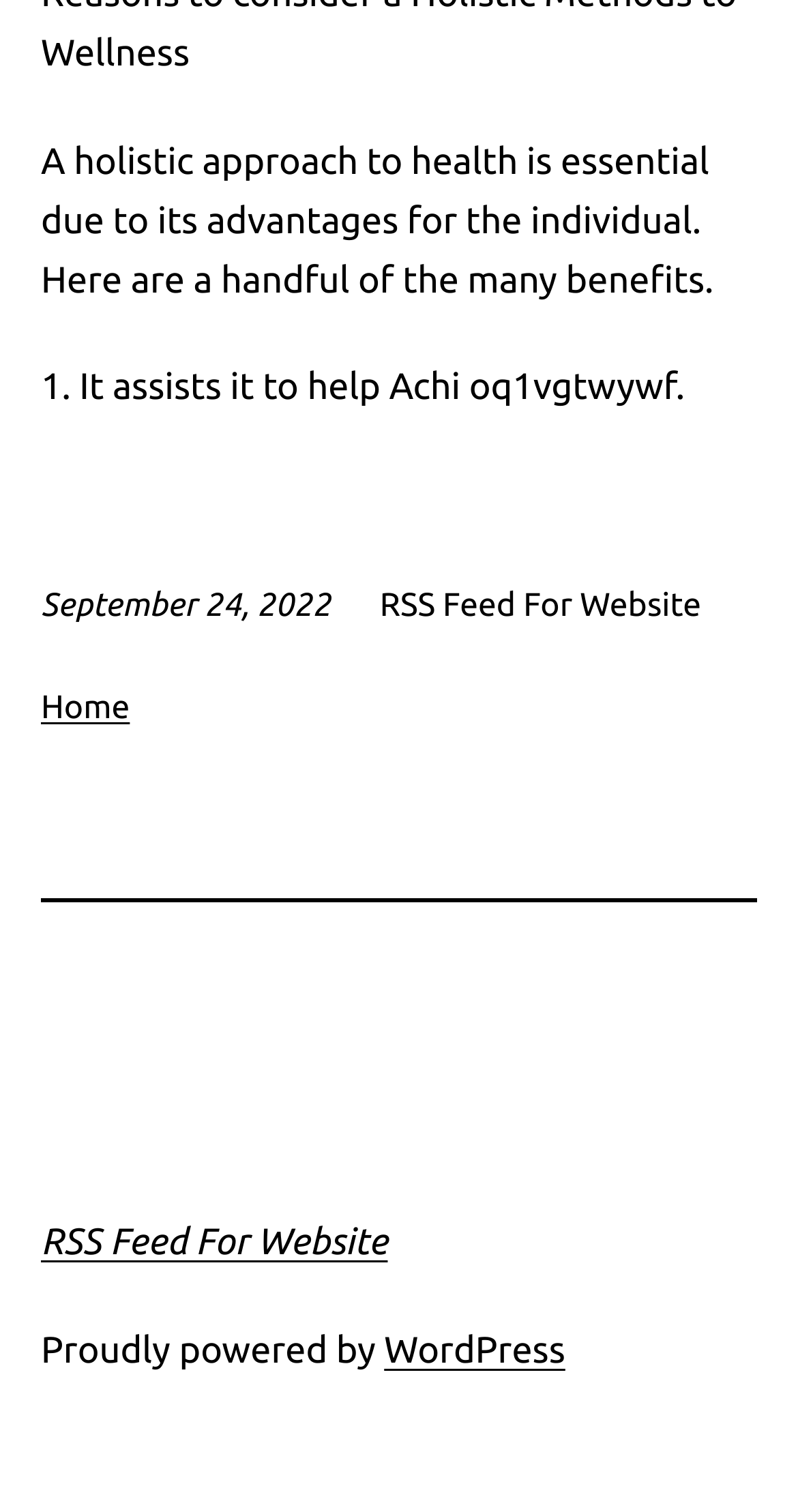From the screenshot, find the bounding box of the UI element matching this description: "RSS Feed For Website". Supply the bounding box coordinates in the form [left, top, right, bottom], each a float between 0 and 1.

[0.051, 0.808, 0.486, 0.835]